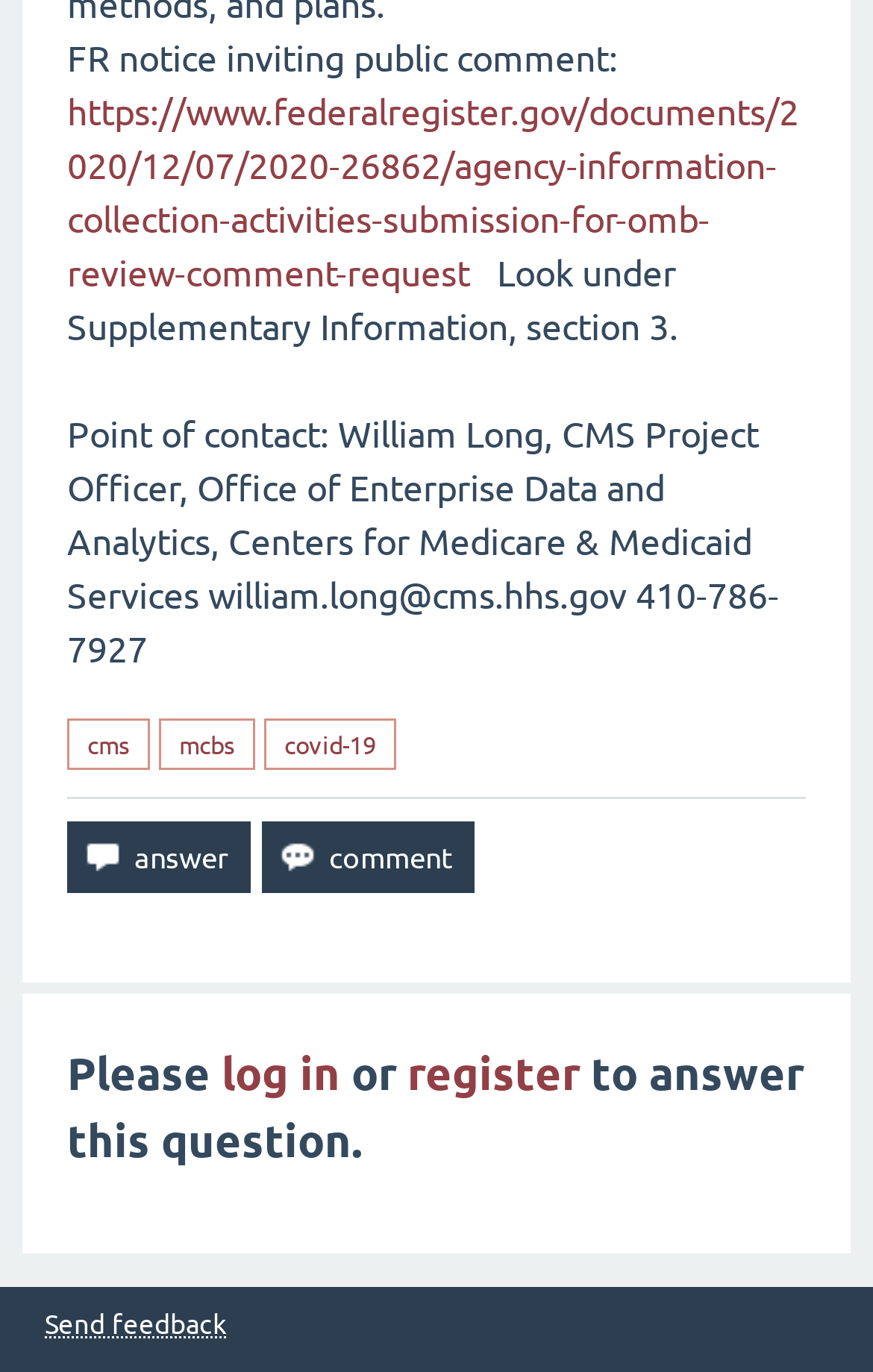Using the element description: "log in", determine the bounding box coordinates. The coordinates should be in the format [left, top, right, bottom], with values between 0 and 1.

[0.254, 0.76, 0.39, 0.802]